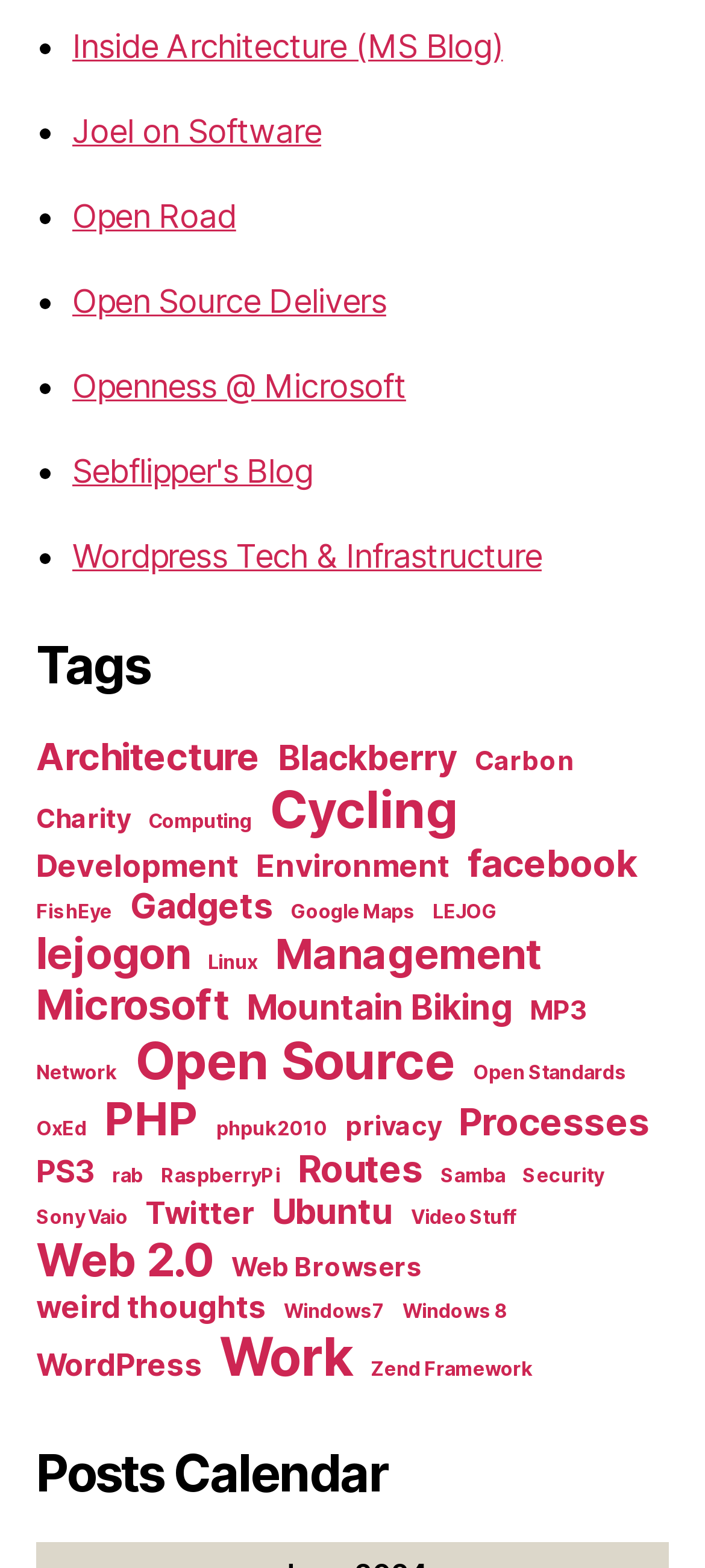Refer to the image and provide an in-depth answer to the question:
How many links are in the 'Tags' section?

The number of links in the 'Tags' section can be found by counting the number of link elements within the navigation element [473] with OCR text 'Tags', which is 43.